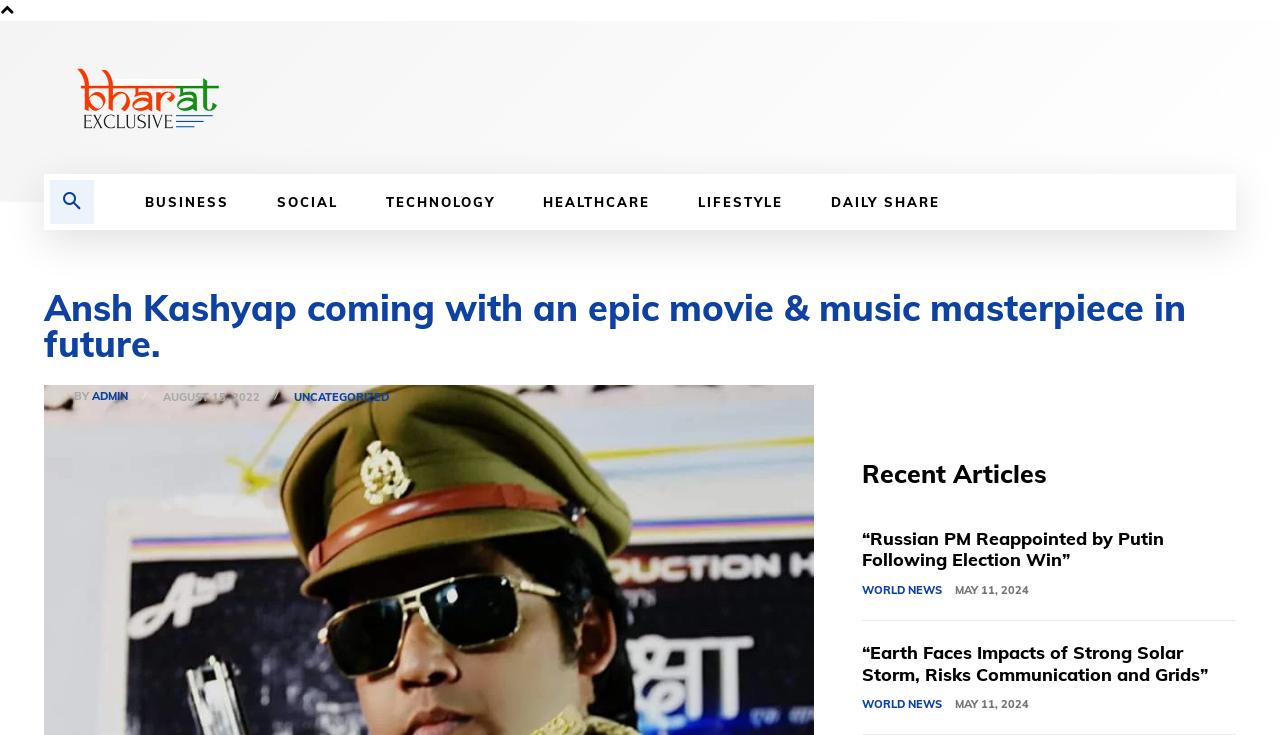Please find the bounding box coordinates of the element that you should click to achieve the following instruction: "Read the article about Russian PM". The coordinates should be presented as four float numbers between 0 and 1: [left, top, right, bottom].

[0.674, 0.717, 0.91, 0.777]